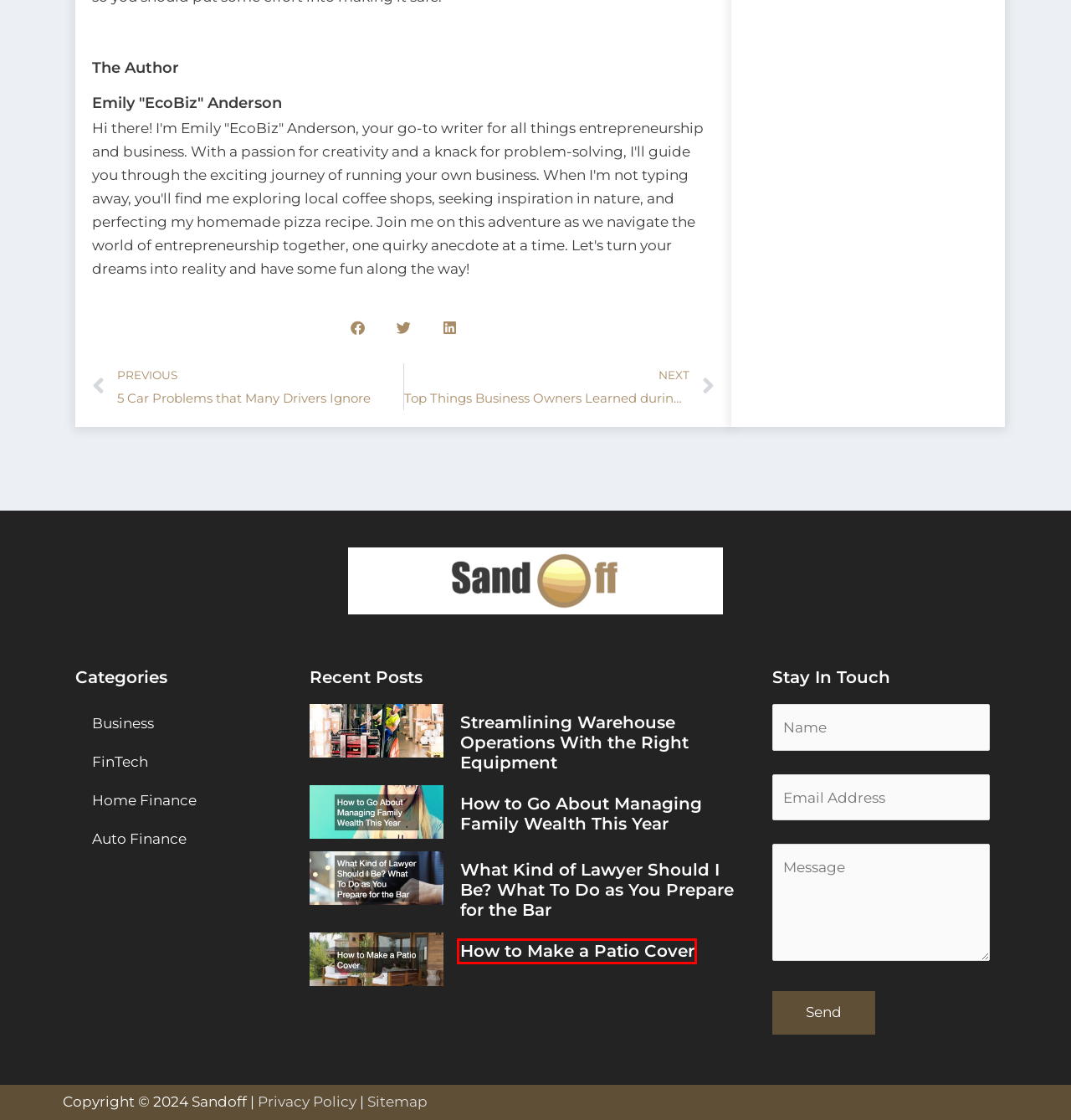You are given a webpage screenshot where a red bounding box highlights an element. Determine the most fitting webpage description for the new page that loads after clicking the element within the red bounding box. Here are the candidates:
A. Home Finance Archives - Sandoff
B. What Hidden Symbols Can be Found in Statues and Sculptures? | Sandoff
C. August 18, 2020 - Sandoff
D. 5 Common Car Issues that Owners Tend to Ignore - Sandoff
E. Business Archives - Sandoff
F. Lessons Business Owners Learned through the Pandemic - Sandoff
G. How to Make a Patio Cover - Sandoff
H. What Kind of Lawyer Should I Be? What To Do as You Prepare for the Bar - Sandoff

G